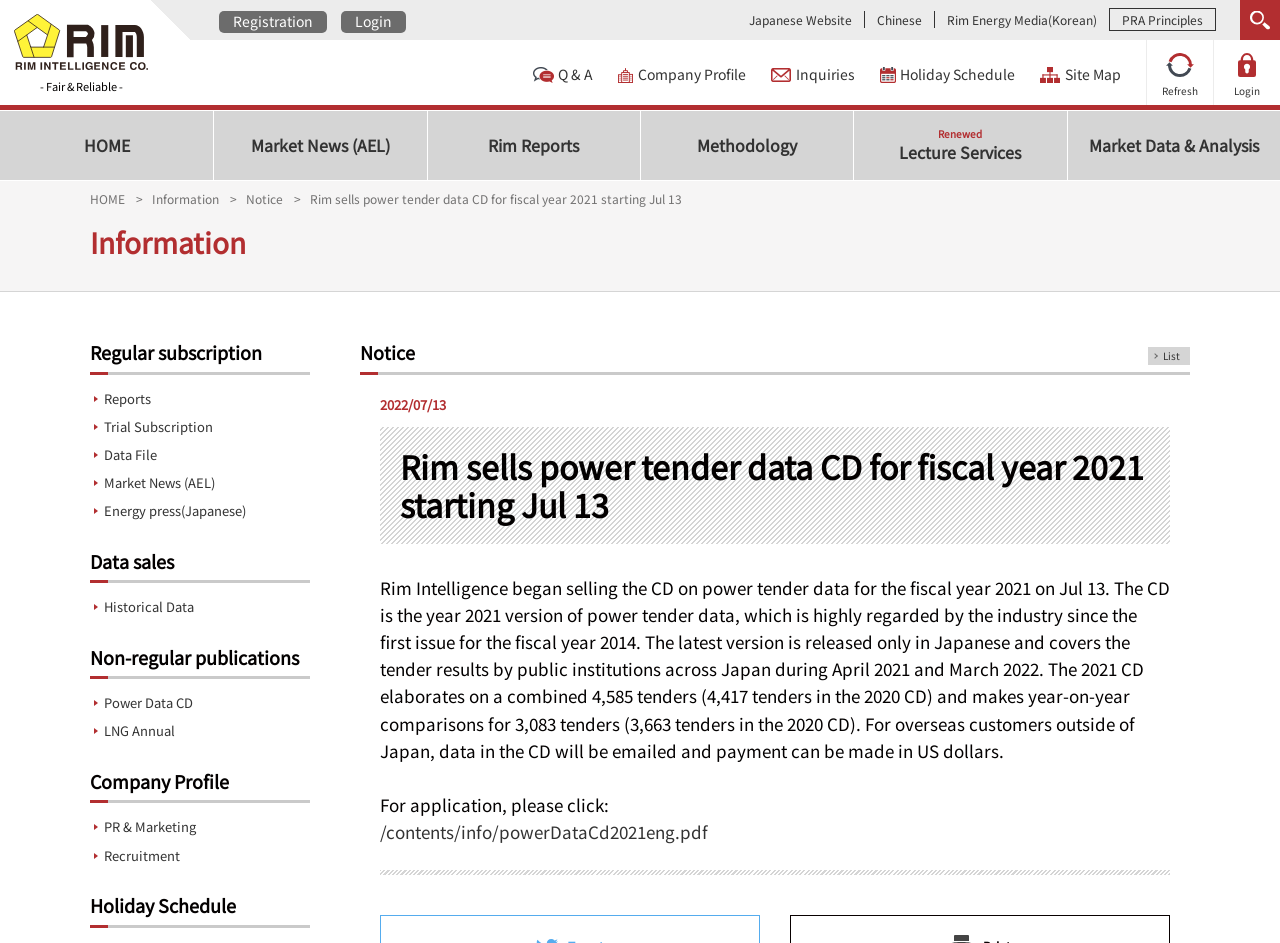Locate the bounding box coordinates of the area where you should click to accomplish the instruction: "Access market news".

[0.167, 0.118, 0.333, 0.192]